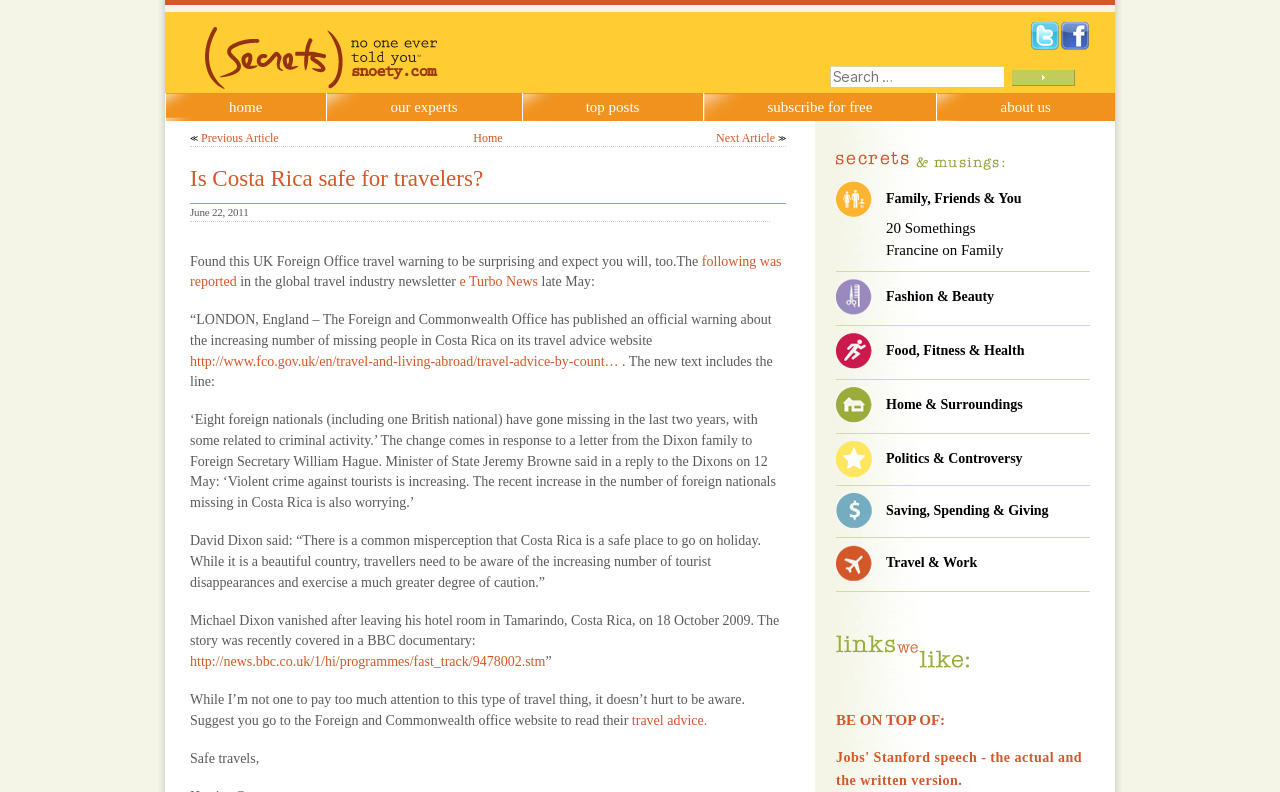Find the bounding box coordinates for the element that must be clicked to complete the instruction: "Check the company's refund and returns policy". The coordinates should be four float numbers between 0 and 1, indicated as [left, top, right, bottom].

None